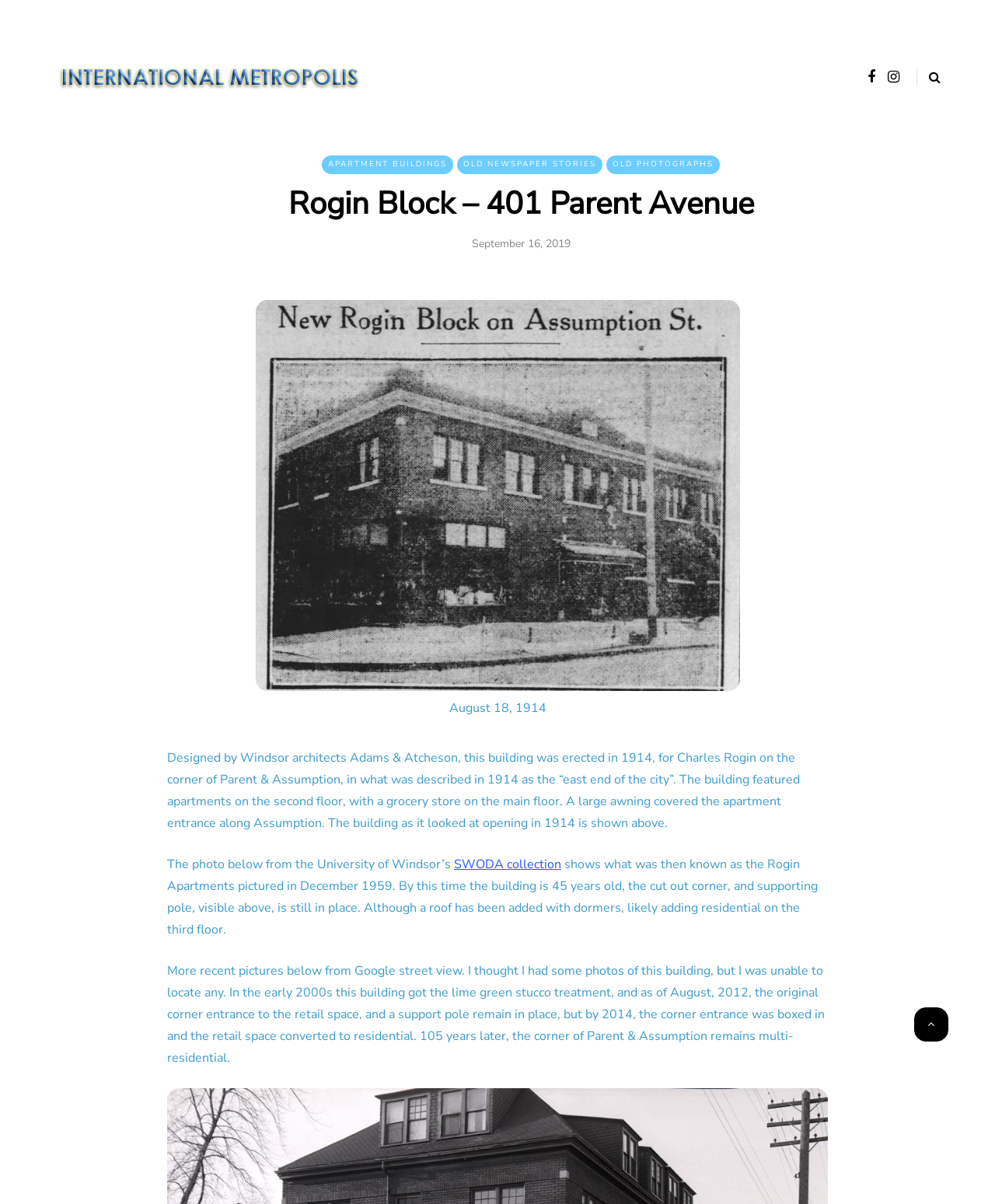Please specify the bounding box coordinates of the clickable region to carry out the following instruction: "Search for something". The coordinates should be four float numbers between 0 and 1, in the format [left, top, right, bottom].

None